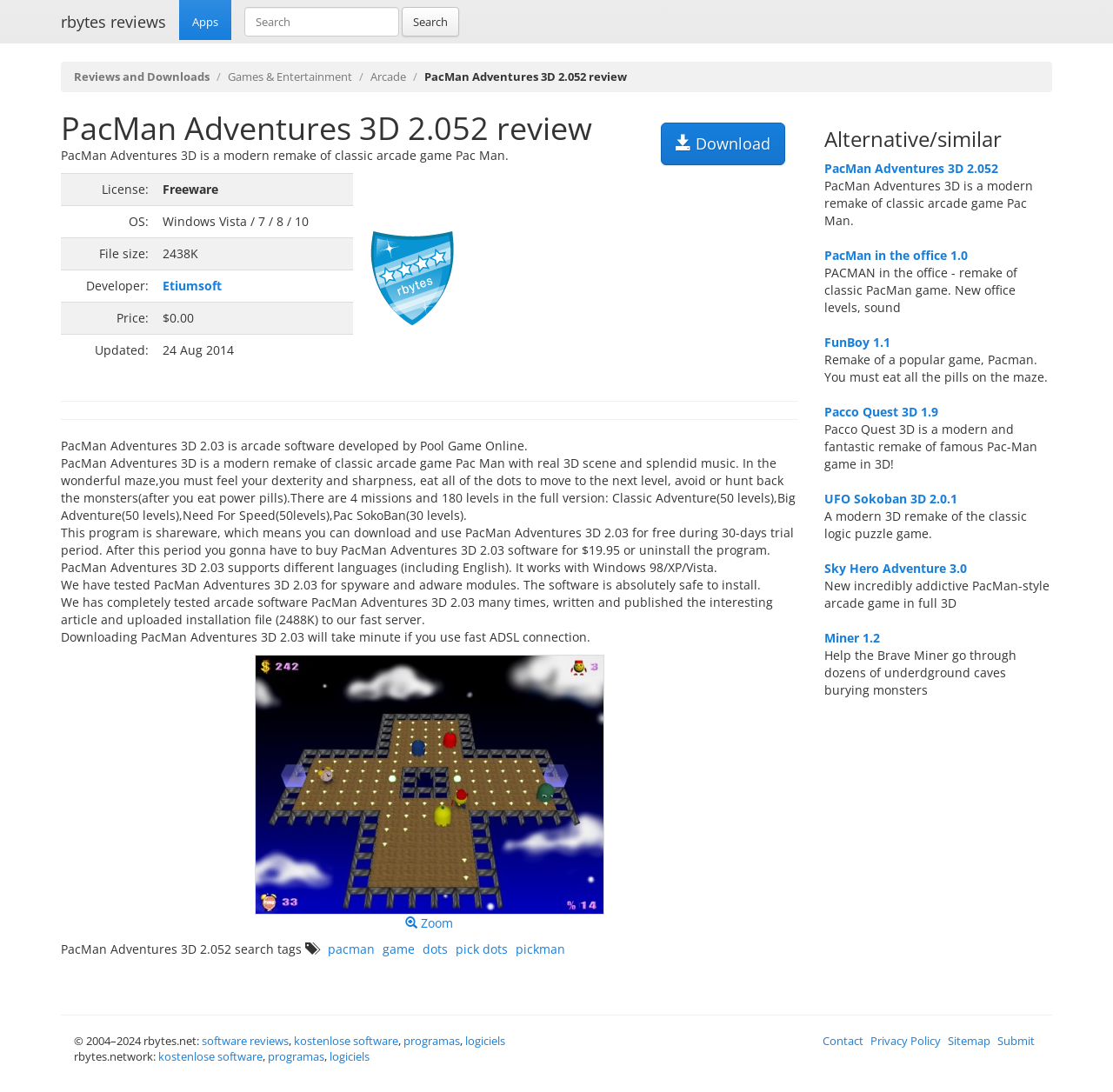What is the price of PacMan Adventures 3D 2.03?
Provide a detailed answer to the question using information from the image.

The price of PacMan Adventures 3D 2.03 can be found in the gridcell 'Price:' in the table, which is $0.00.